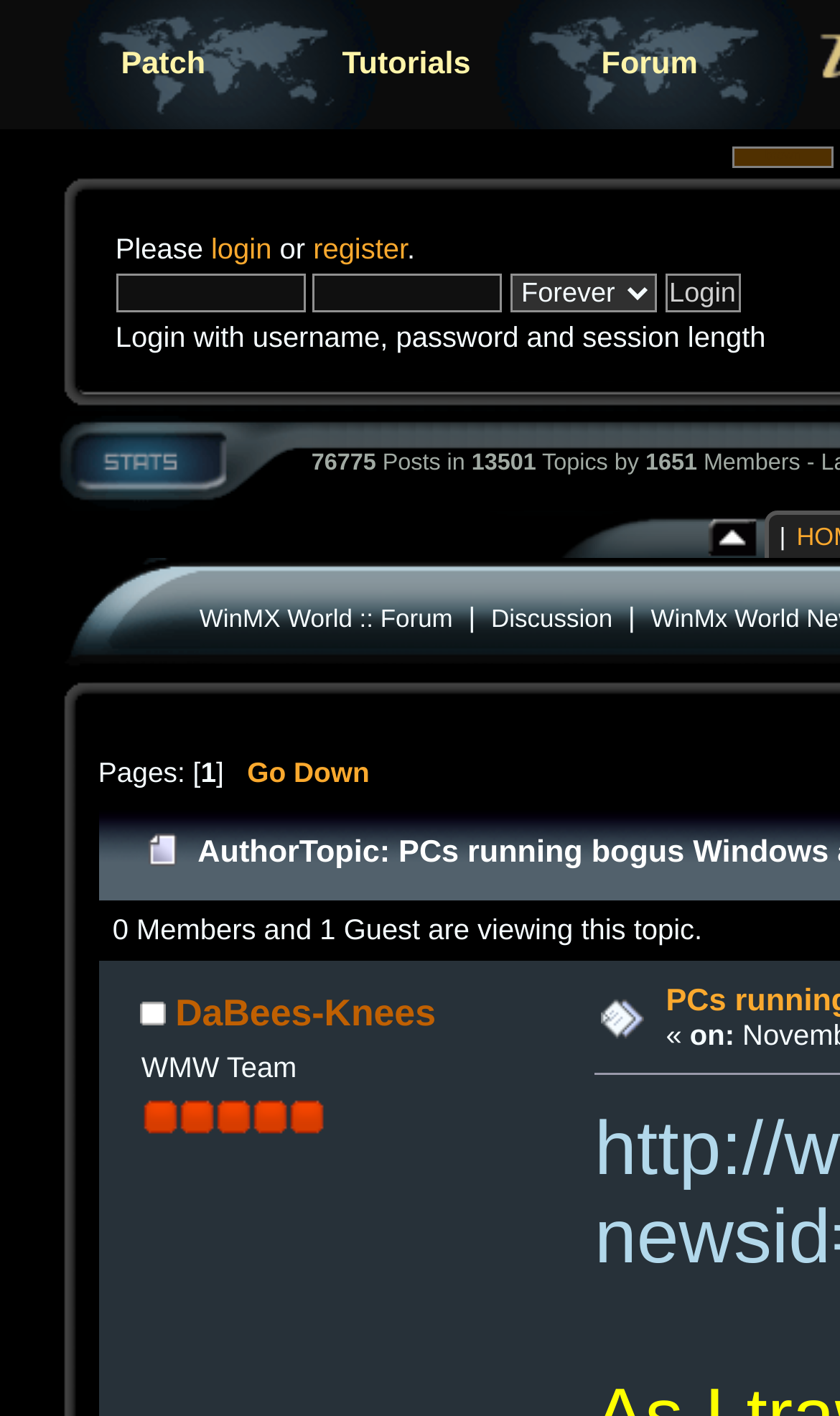Determine the bounding box coordinates for the region that must be clicked to execute the following instruction: "Click the 'Go Down' link".

[0.294, 0.534, 0.44, 0.556]